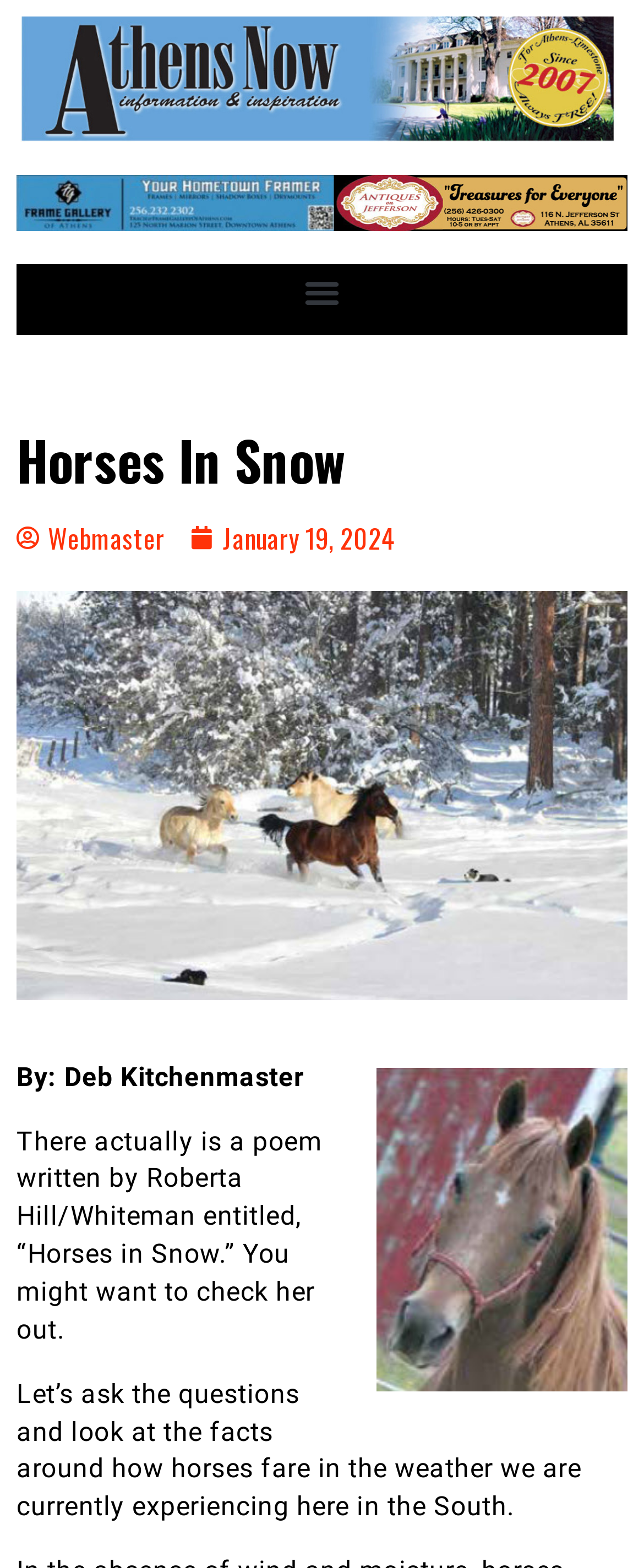What is the region where the article is discussing horse weather?
Provide a detailed and well-explained answer to the question.

The article mentions 'here in the South' when discussing the weather conditions that horses are experiencing, indicating that the region being referred to is the Southern United States.